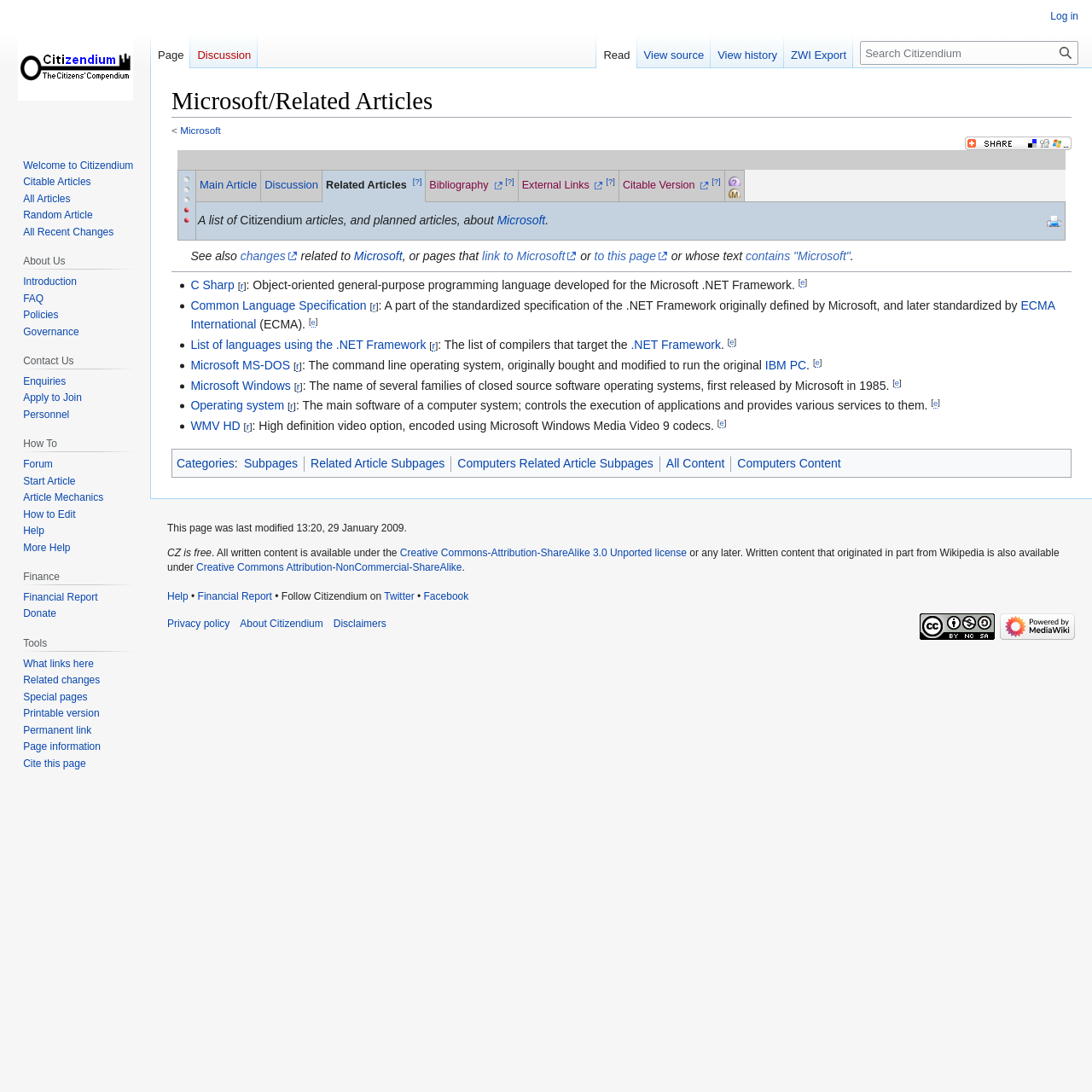How many links are in the first description list detail?
Could you please answer the question thoroughly and with as much detail as possible?

The first description list detail has 3 links, which are 'changes', 'Microsoft', and 'link to Microsoft'.